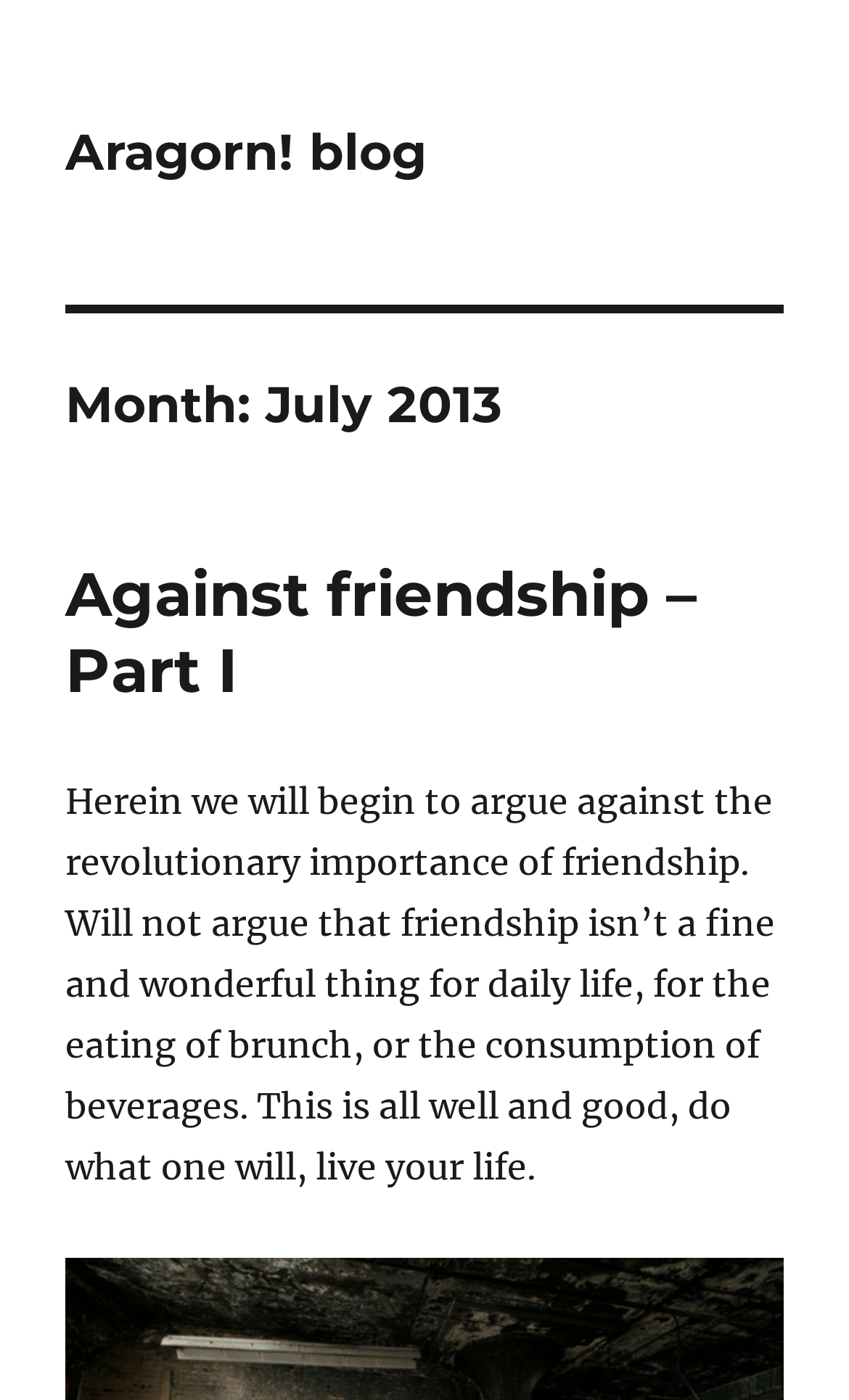How many paragraphs are in the first blog post?
Use the image to give a comprehensive and detailed response to the question.

The first blog post contains a single paragraph of text, which can be determined by looking at the StaticText element that contains the text 'Herein we will begin to argue against the revolutionary importance of friendship...'. This element only contains a single paragraph of text.